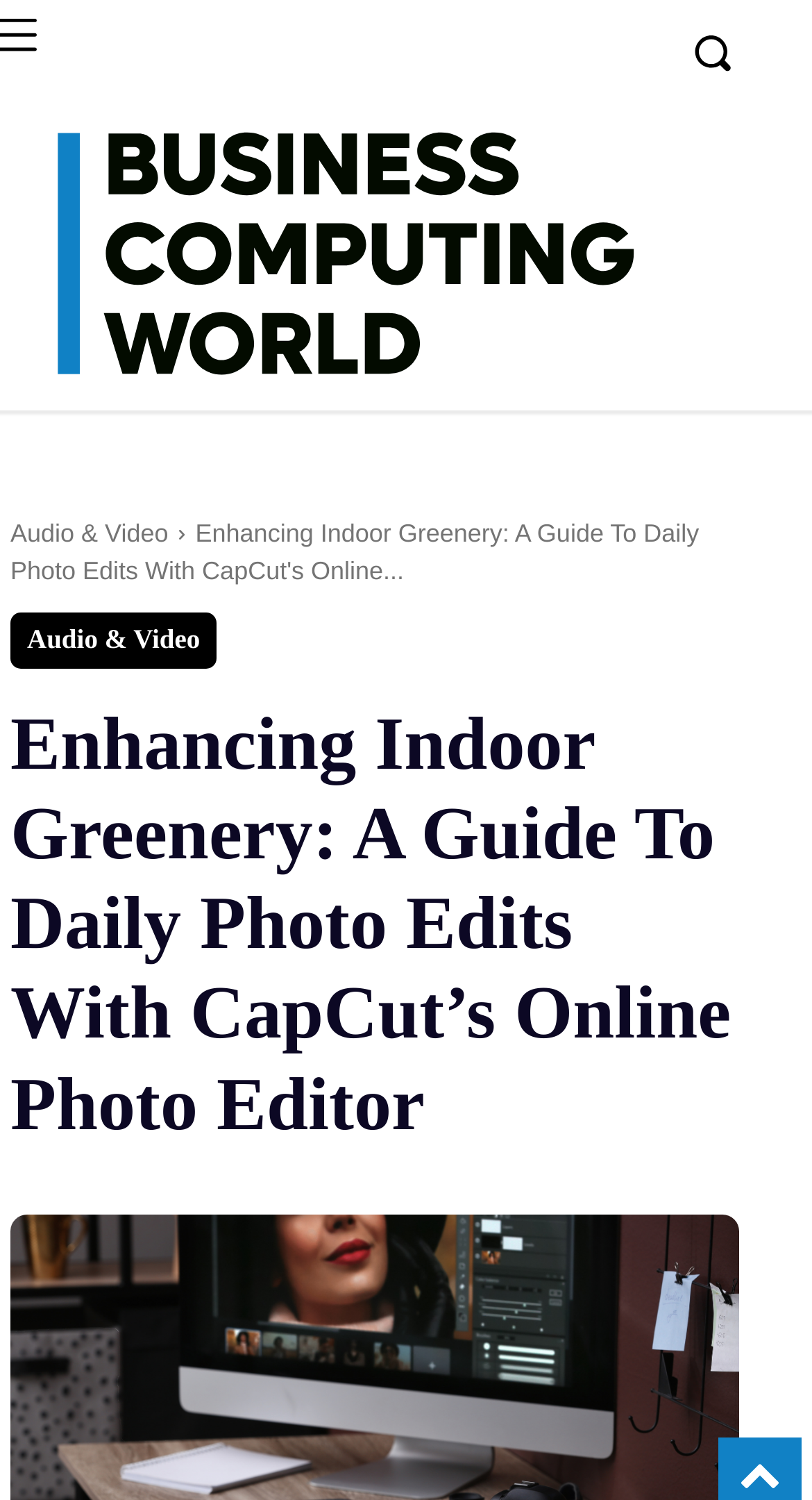Please locate and retrieve the main header text of the webpage.

Enhancing Indoor Greenery: A Guide To Daily Photo Edits With CapCut’s Online Photo Editor